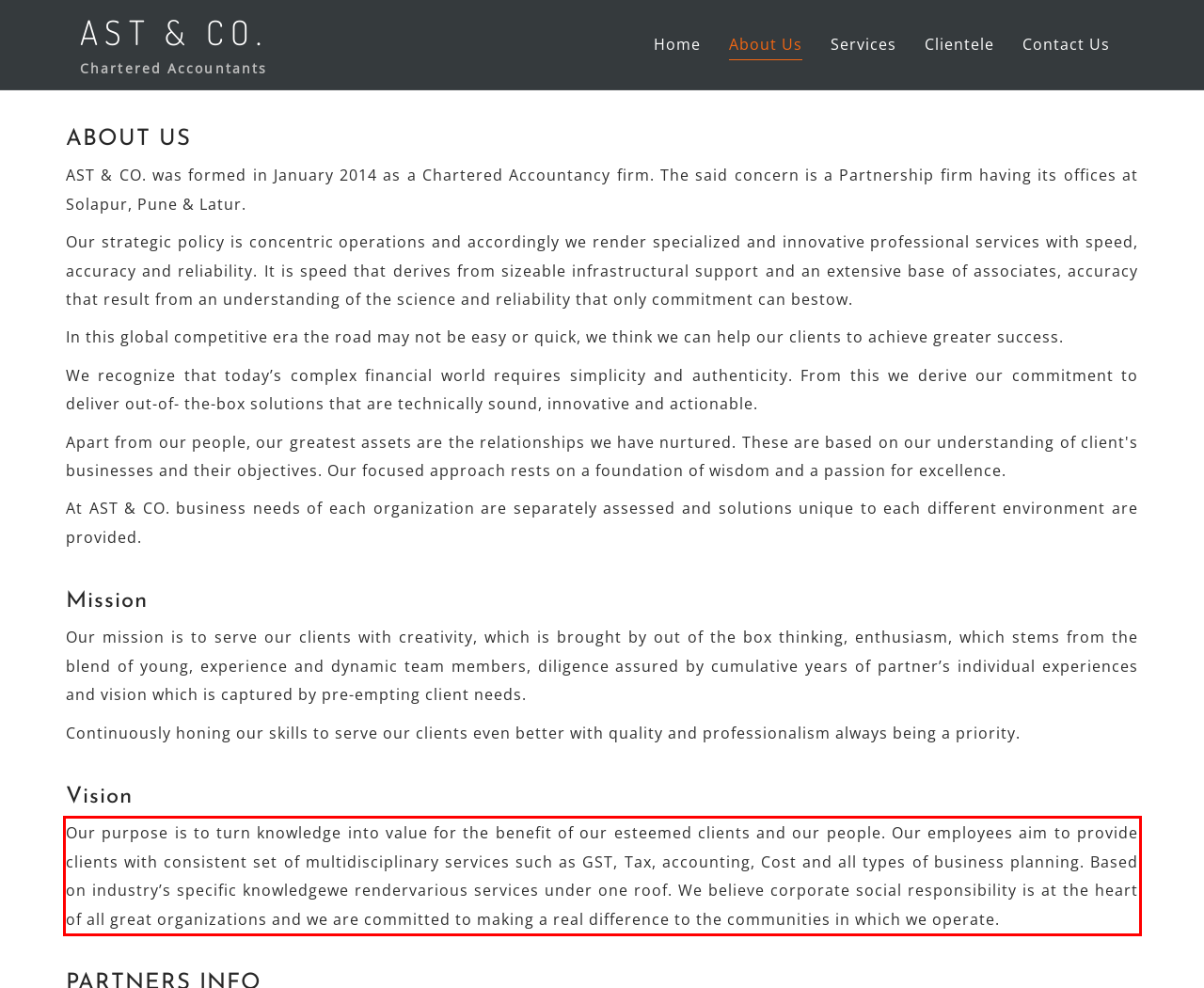Analyze the red bounding box in the provided webpage screenshot and generate the text content contained within.

Our purpose is to turn knowledge into value for the benefit of our esteemed clients and our people. Our employees aim to provide clients with consistent set of multidisciplinary services such as GST, Tax, accounting, Cost and all types of business planning. Based on industry’s specific knowledgewe rendervarious services under one roof. We believe corporate social responsibility is at the heart of all great organizations and we are committed to making a real difference to the communities in which we operate.